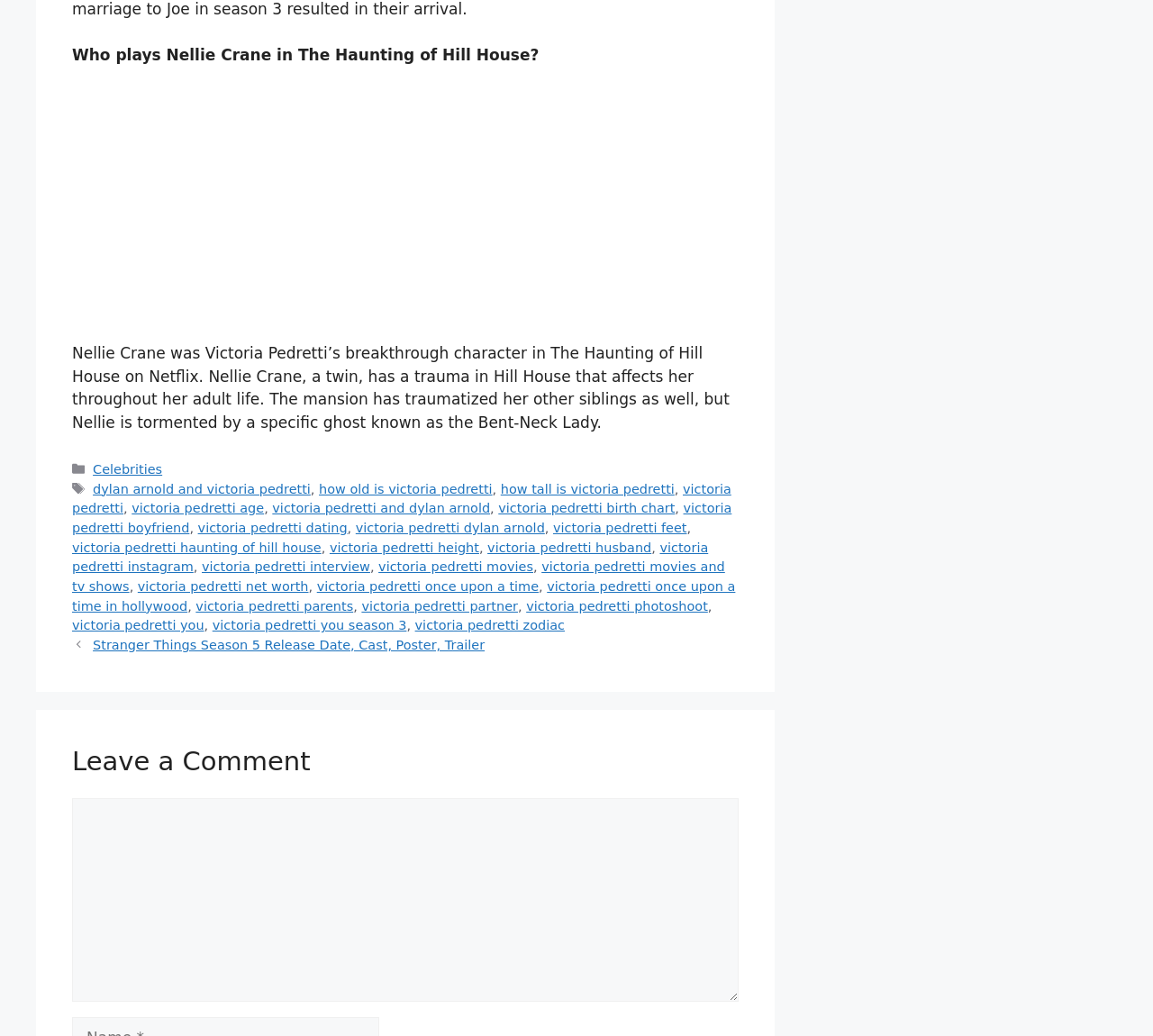Find and specify the bounding box coordinates that correspond to the clickable region for the instruction: "Explore the categories of the article".

[0.08, 0.445, 0.141, 0.459]